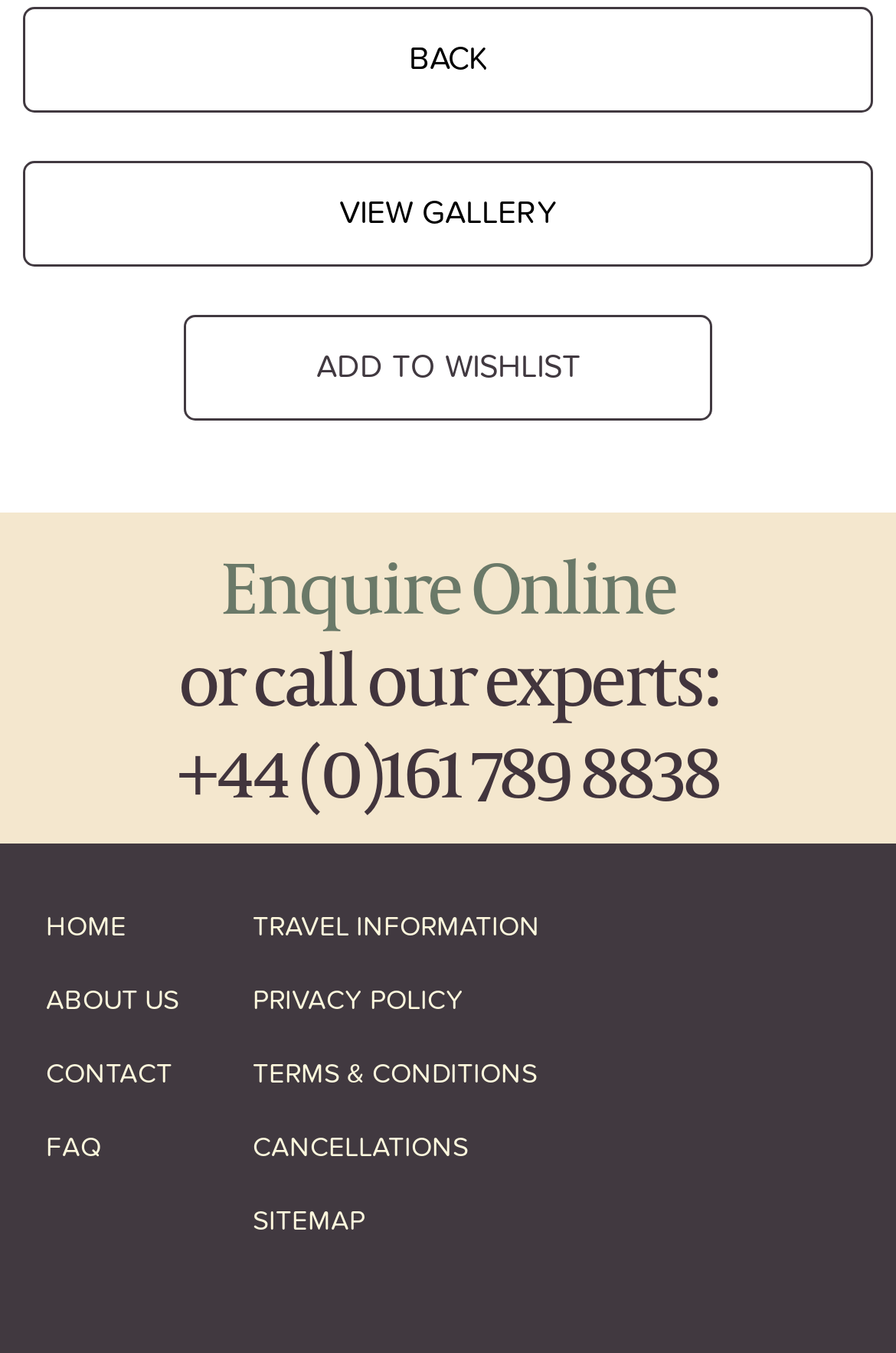Can you find the bounding box coordinates for the element that needs to be clicked to execute this instruction: "Check recent comments"? The coordinates should be given as four float numbers between 0 and 1, i.e., [left, top, right, bottom].

None